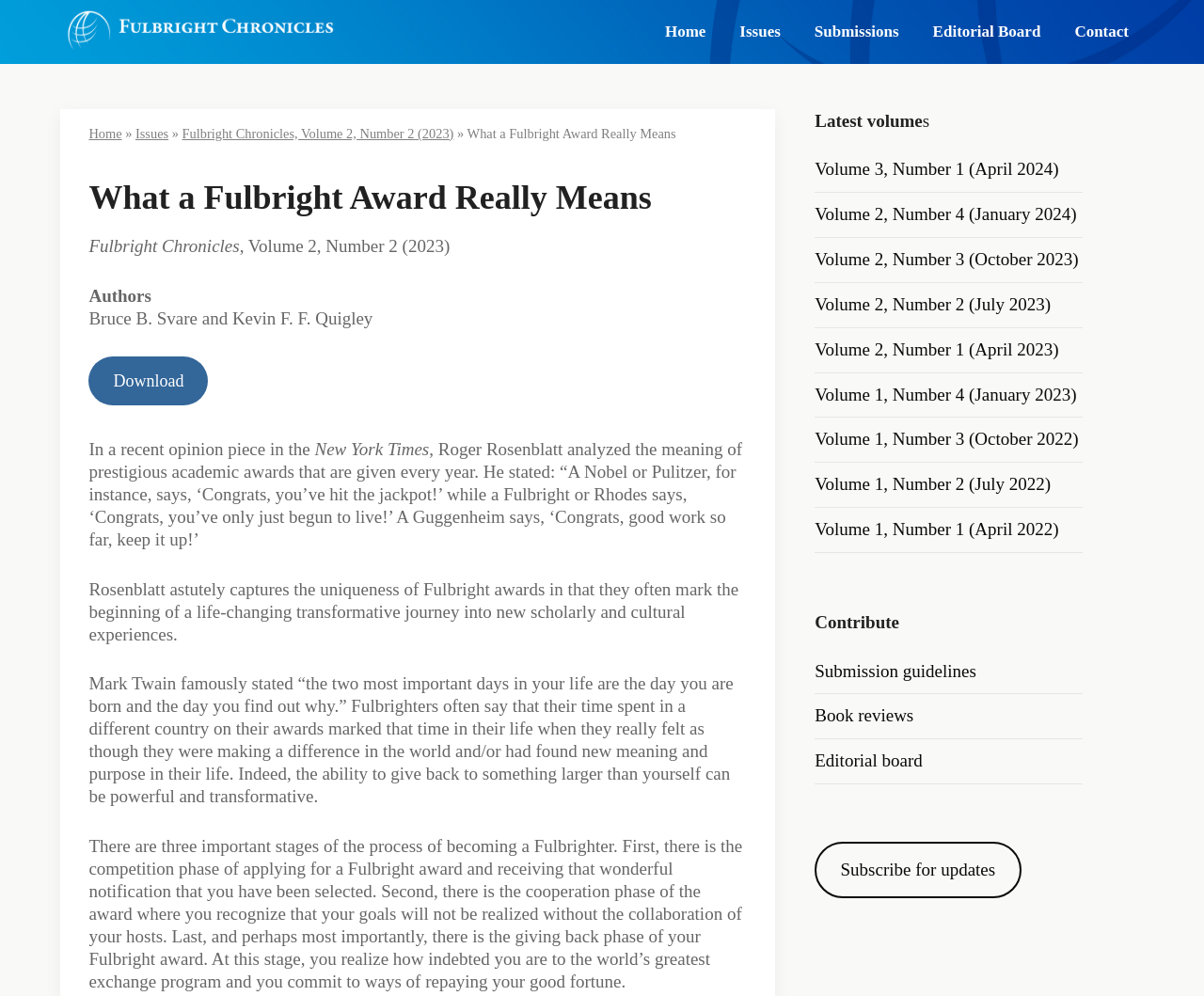What is the title of the current issue?
Using the information from the image, provide a comprehensive answer to the question.

The title of the current issue can be found in the header section of the webpage, which is 'Fulbright Chronicles, Volume 2, Number 2 (2023)'. This title is also a link that can be clicked to access more information about this issue.